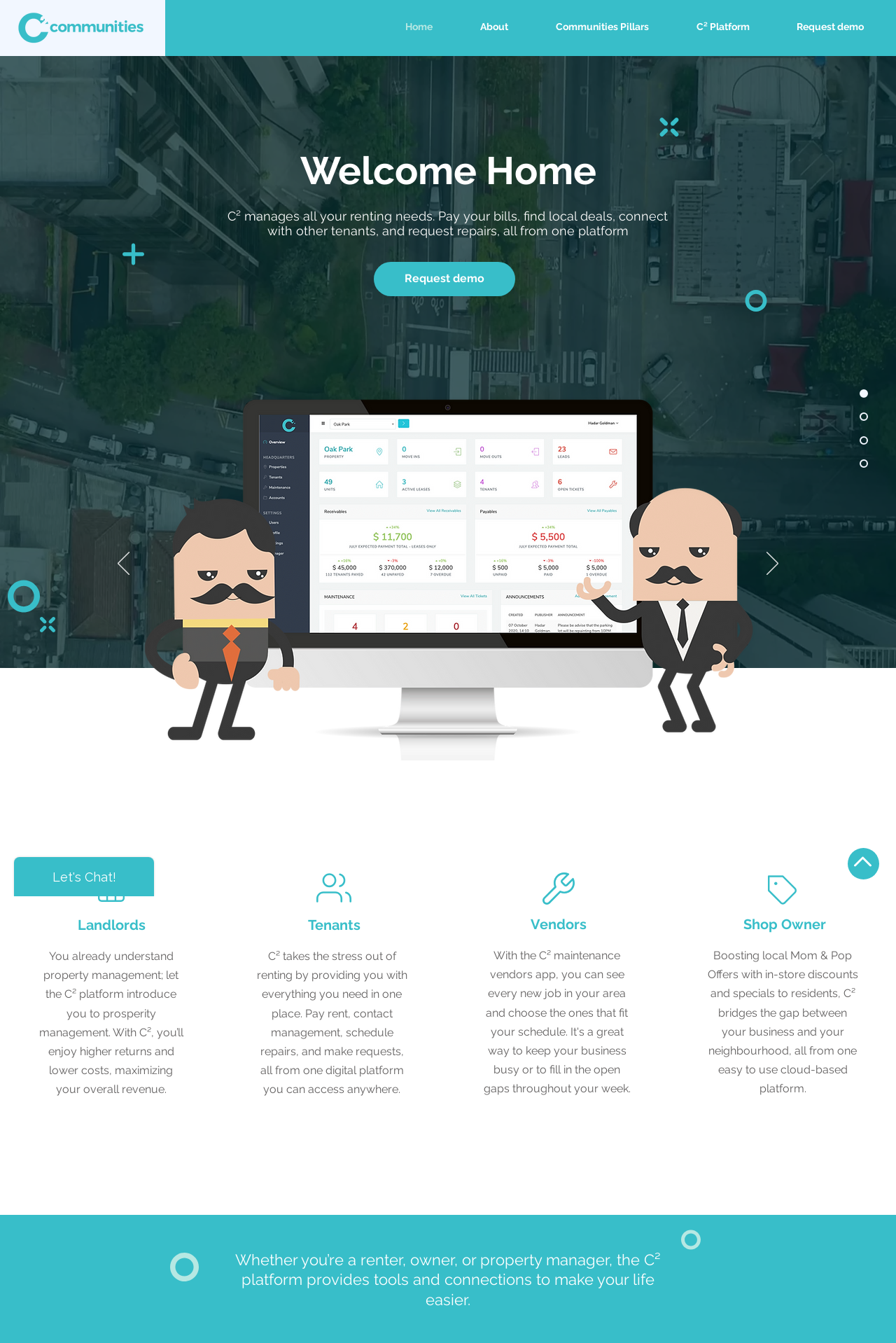Respond with a single word or short phrase to the following question: 
How many navigation links are available on the top navigation bar?

5